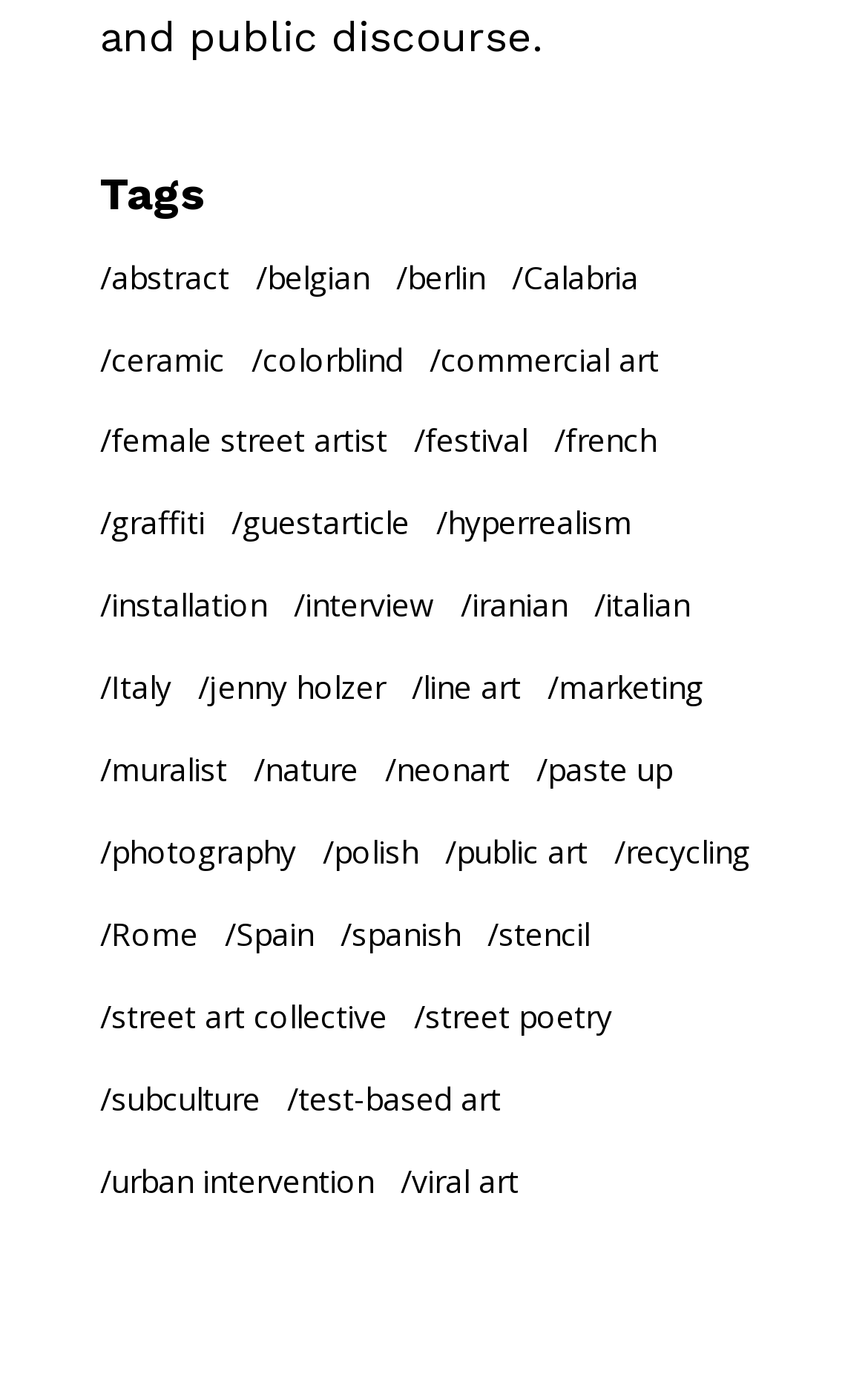How many items are related to 'female street artist'?
Refer to the image and provide a one-word or short phrase answer.

4